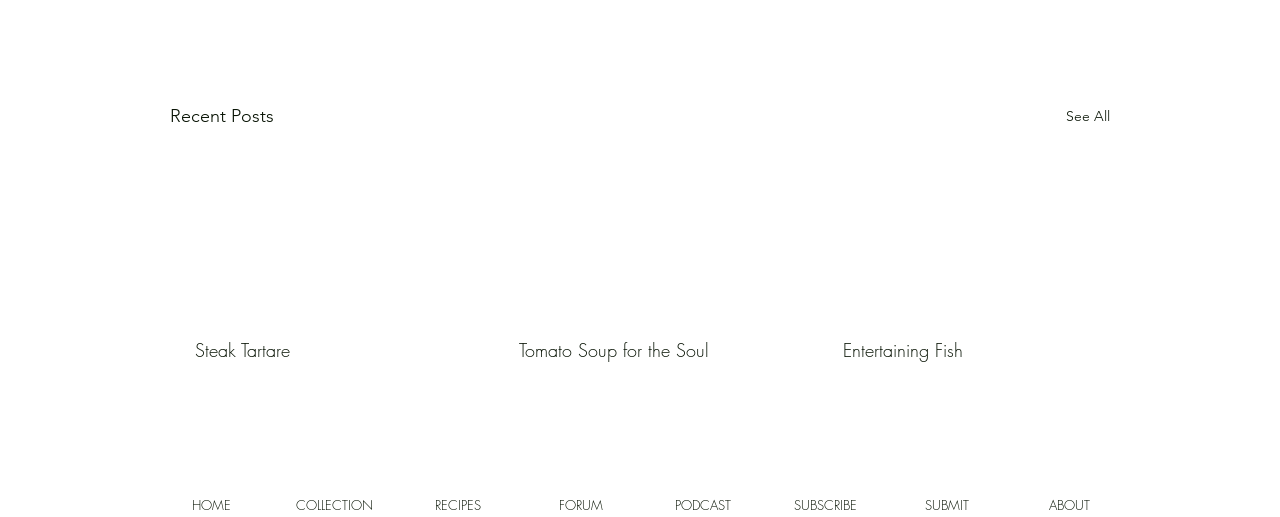Refer to the screenshot and answer the following question in detail:
What is the title of the first article?

The first article does not have a title, but it has a link with no text. Therefore, we cannot determine the title of the first article.